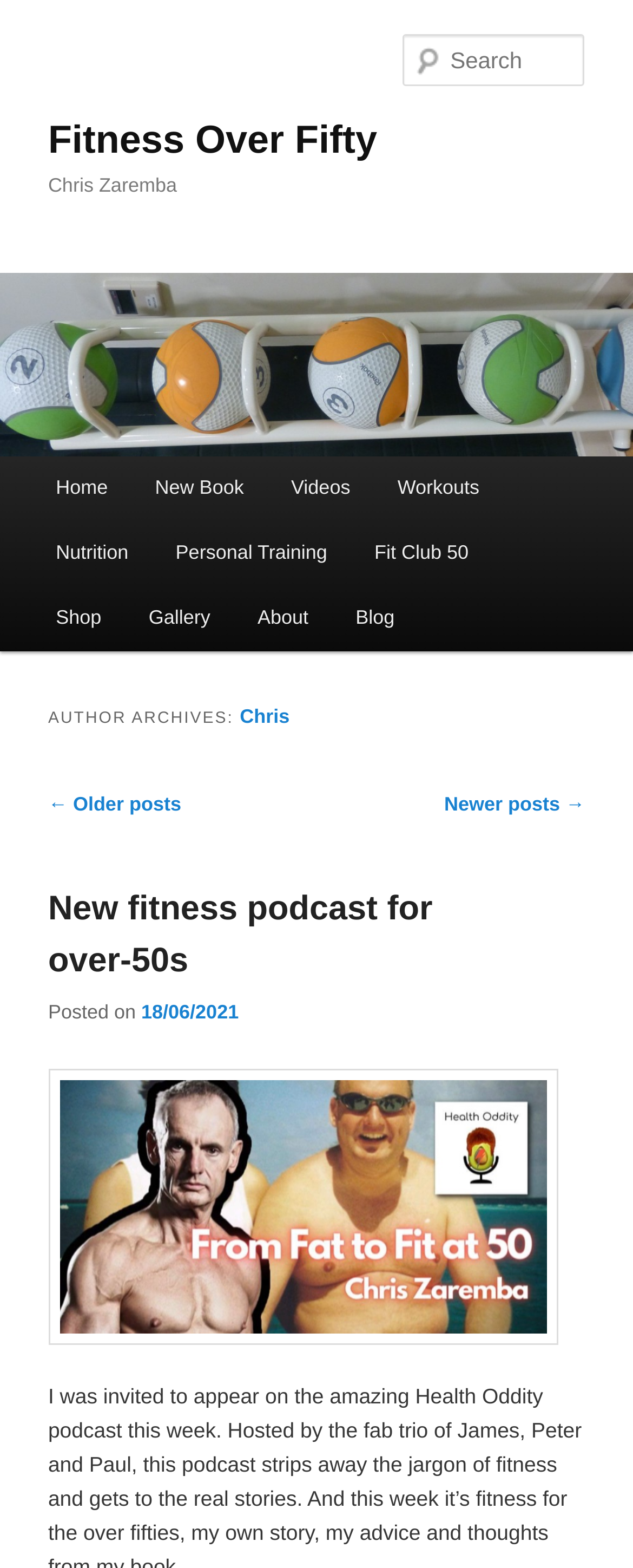Determine the bounding box coordinates of the clickable area required to perform the following instruction: "Go to the home page". The coordinates should be represented as four float numbers between 0 and 1: [left, top, right, bottom].

[0.051, 0.291, 0.208, 0.332]